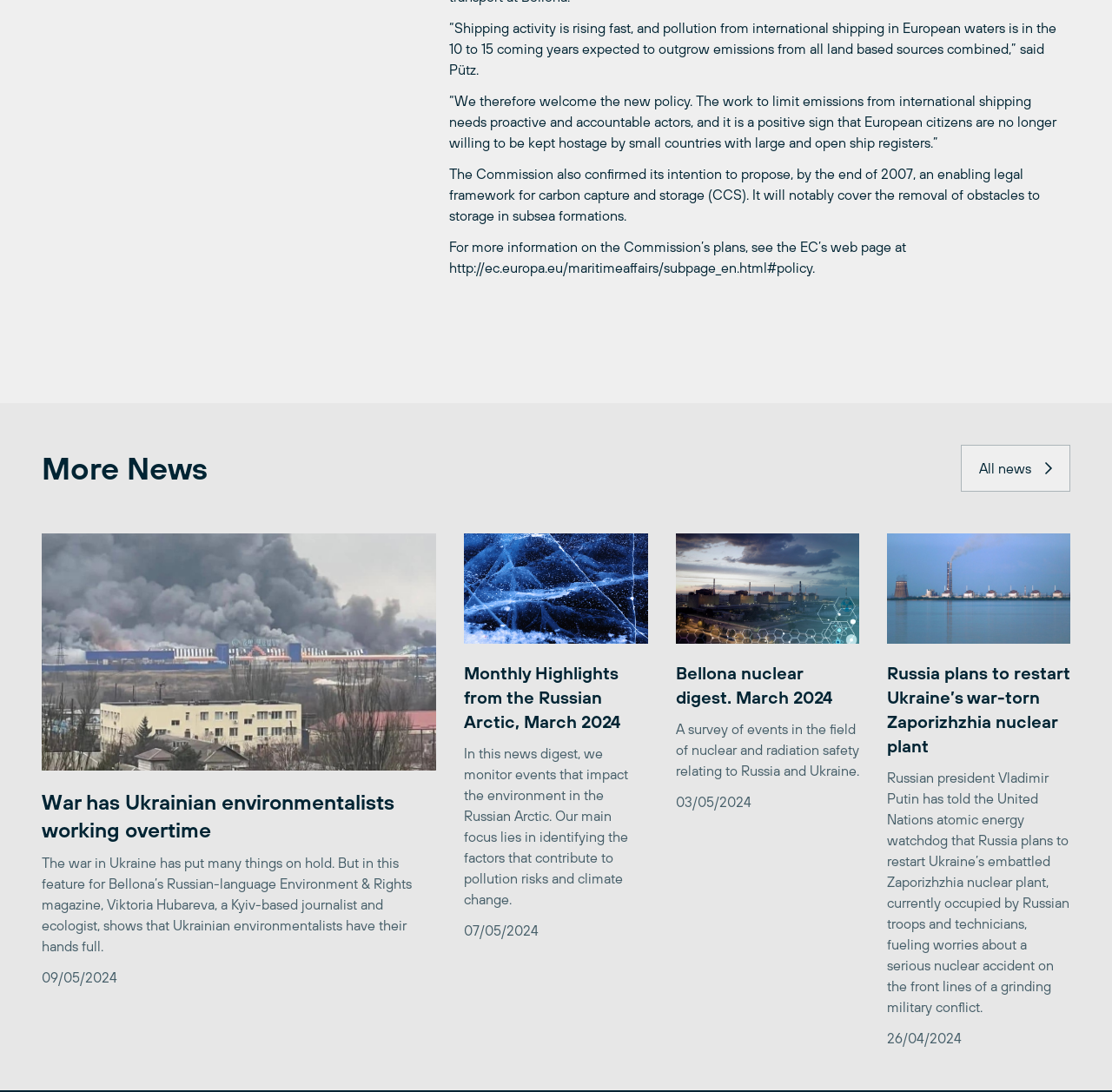Locate the UI element described by parent_node: MT4 Indicators and provide its bounding box coordinates. Use the format (top-left x, top-left y, bottom-right x, bottom-right y) with all values as floating point numbers between 0 and 1.

None